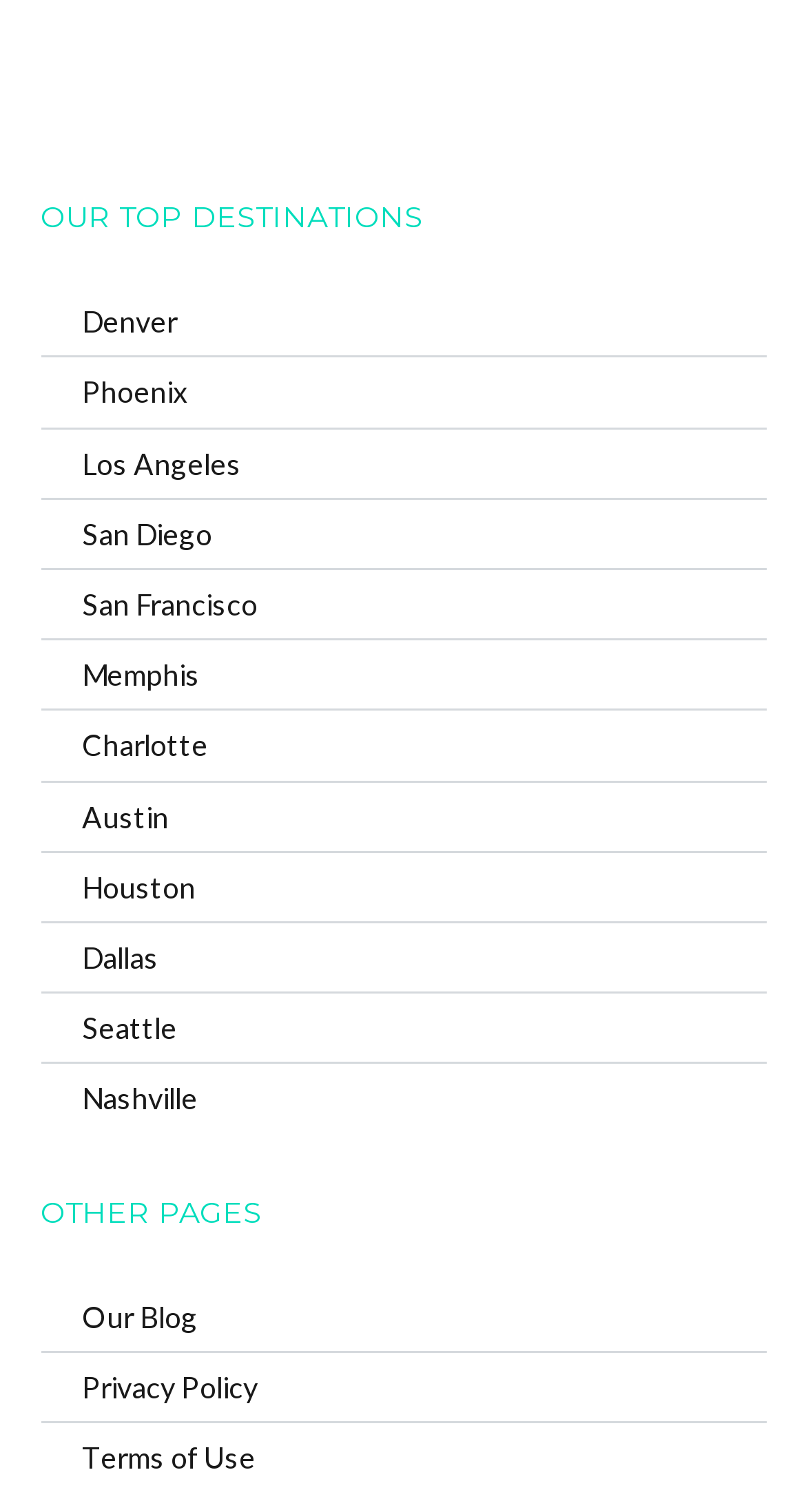Using a single word or phrase, answer the following question: 
How many top destinations are listed?

11